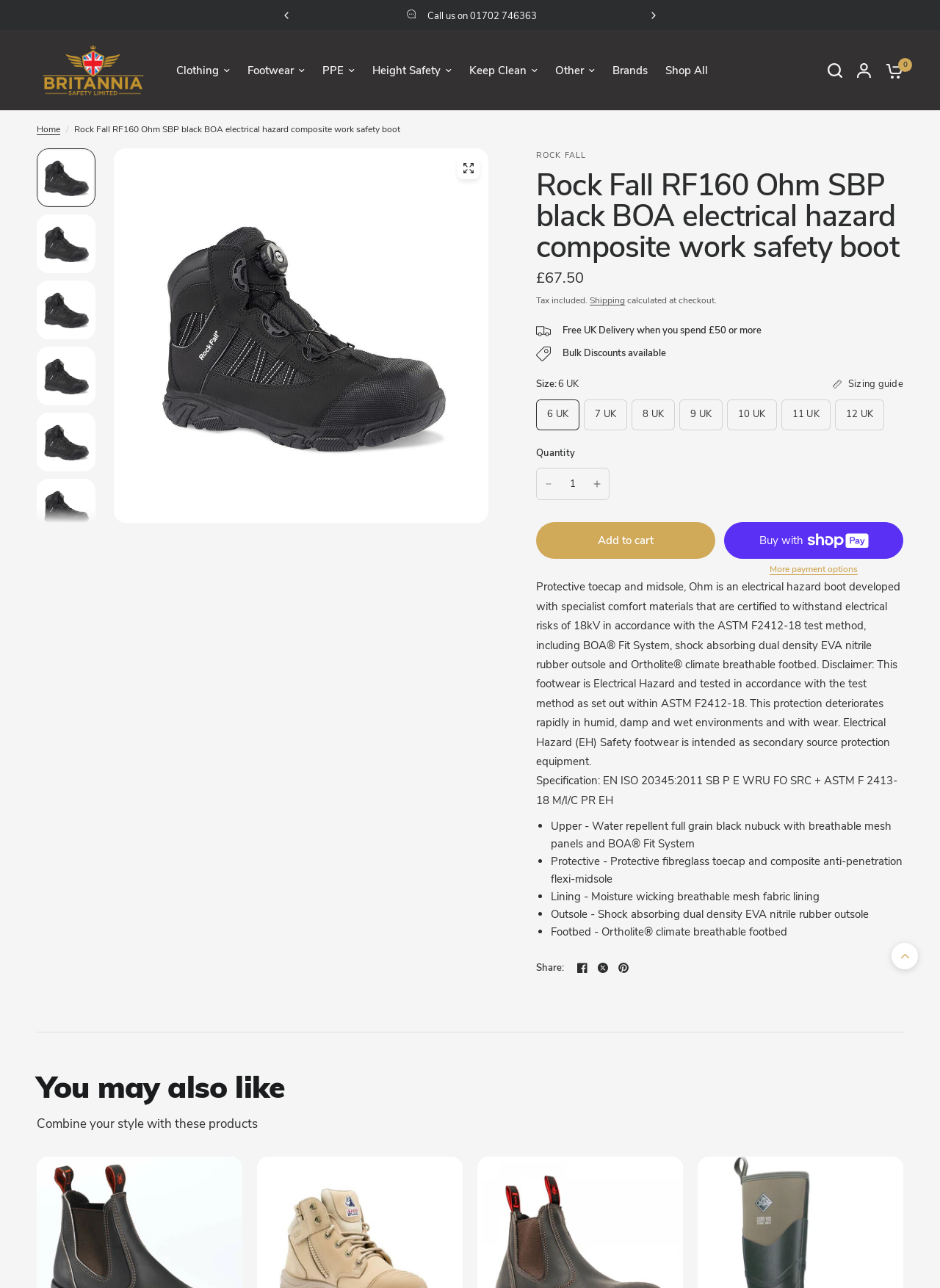What is the brand of the boot's fit system?
Answer the question with as much detail as possible.

The brand of the boot's fit system can be found in the product description section, where it is stated as 'including BOA Fit System'.